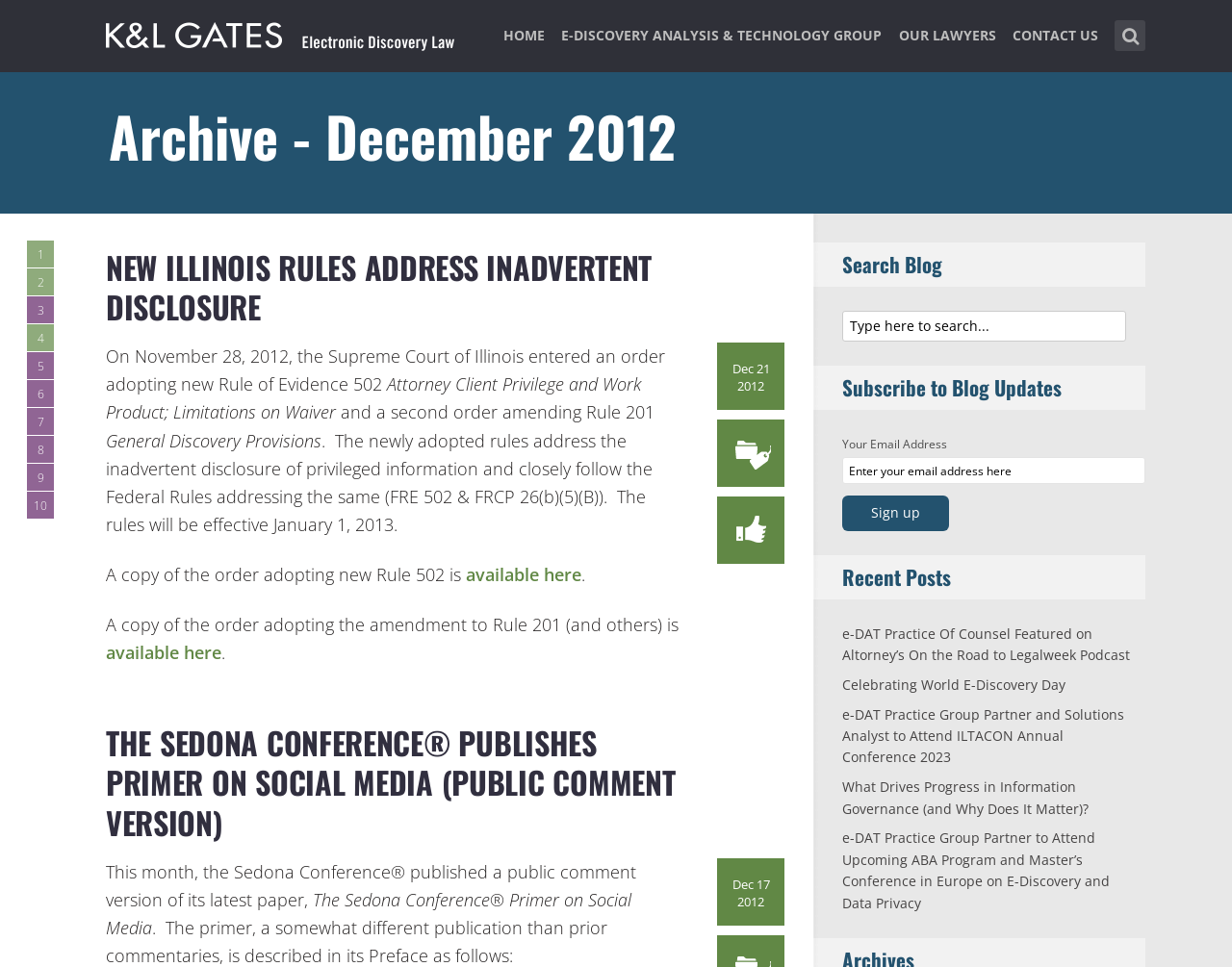How many recent posts are listed?
Using the visual information, respond with a single word or phrase.

5